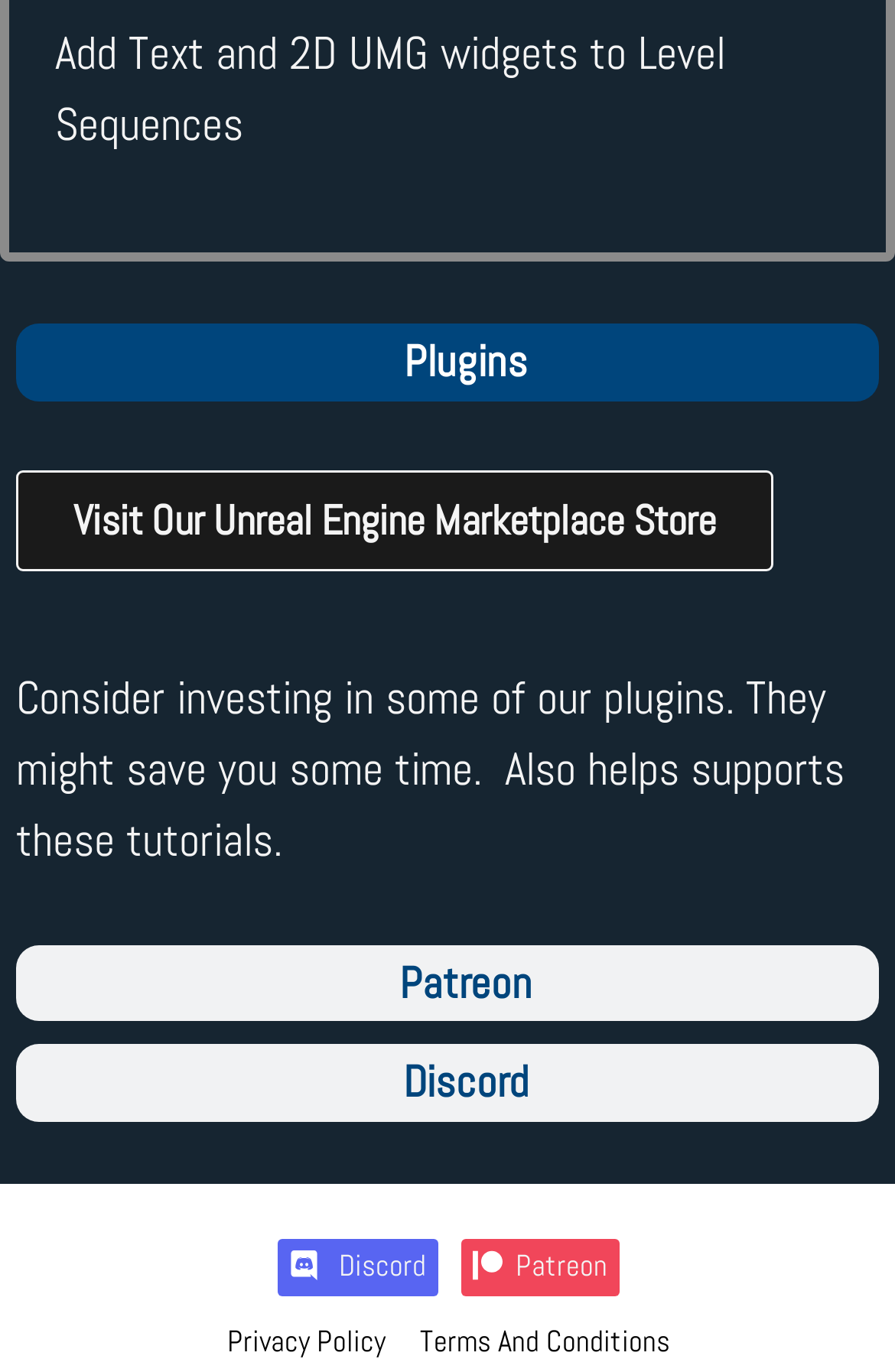How many tabs are available on the webpage?
Please provide a single word or phrase as the answer based on the screenshot.

3